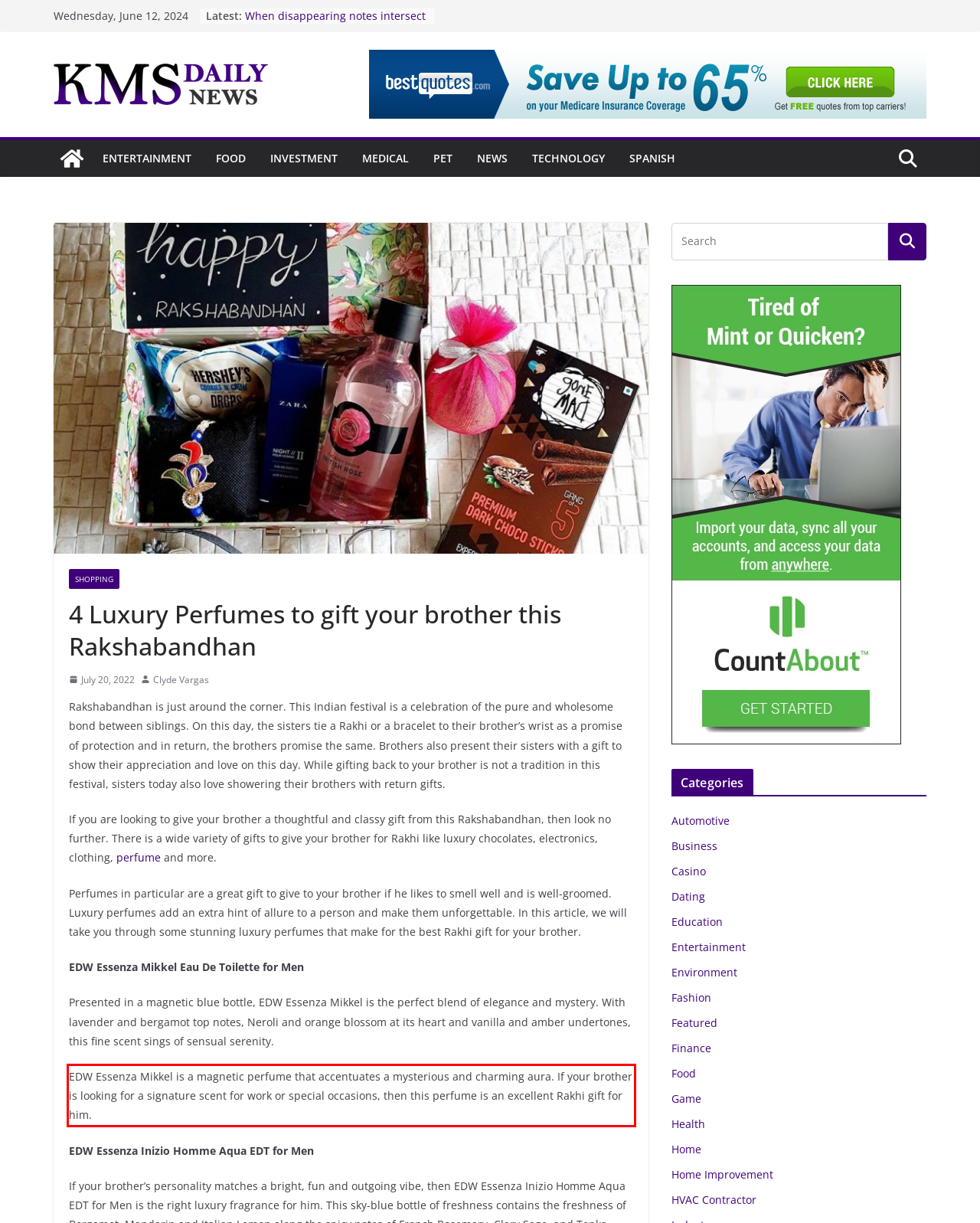Identify and extract the text within the red rectangle in the screenshot of the webpage.

EDW Essenza Mikkel is a magnetic perfume that accentuates a mysterious and charming aura. If your brother is looking for a signature scent for work or special occasions, then this perfume is an excellent Rakhi gift for him.